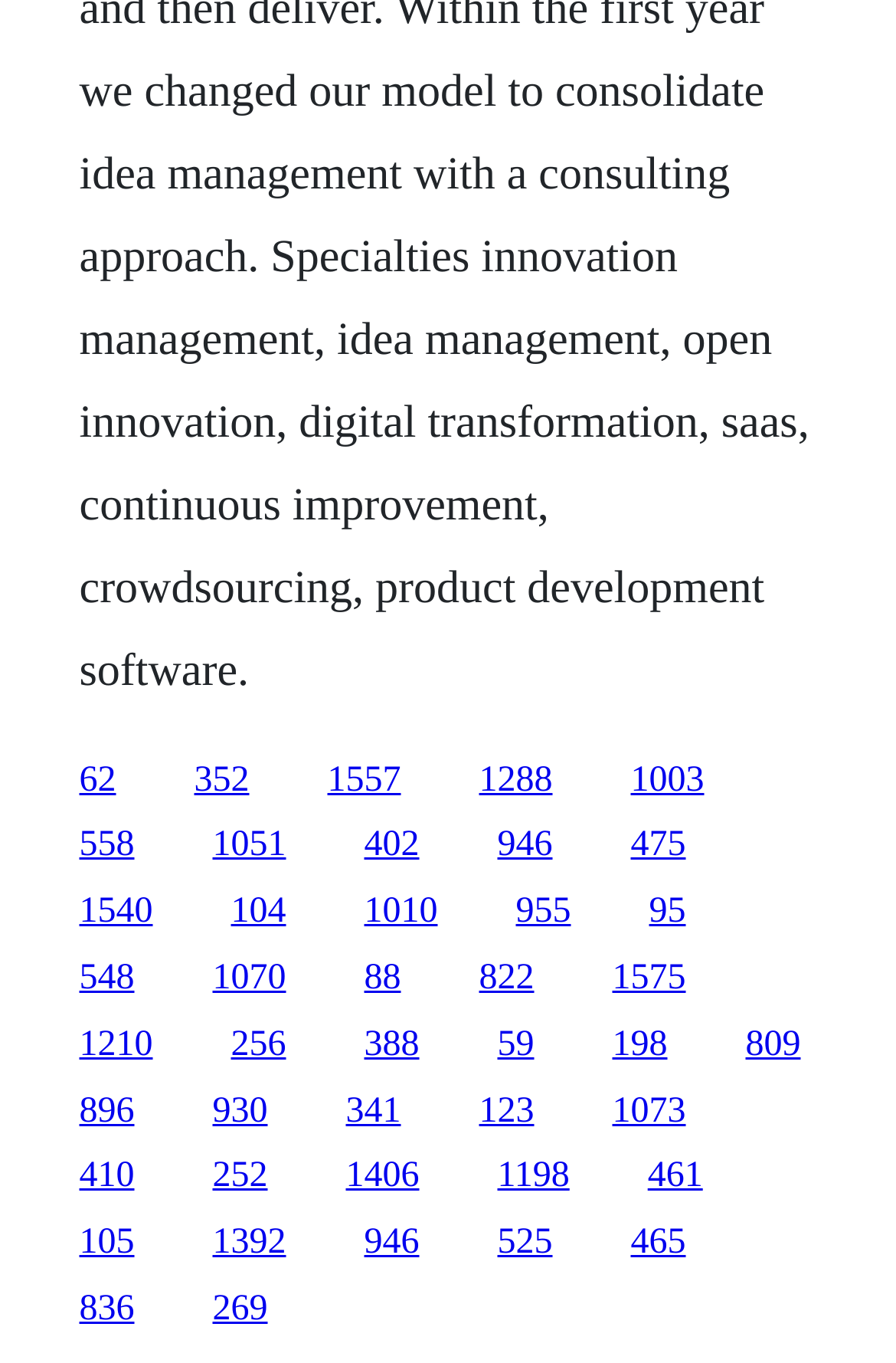Provide a one-word or brief phrase answer to the question:
What is the horizontal position of the link with ID '104'?

0.237